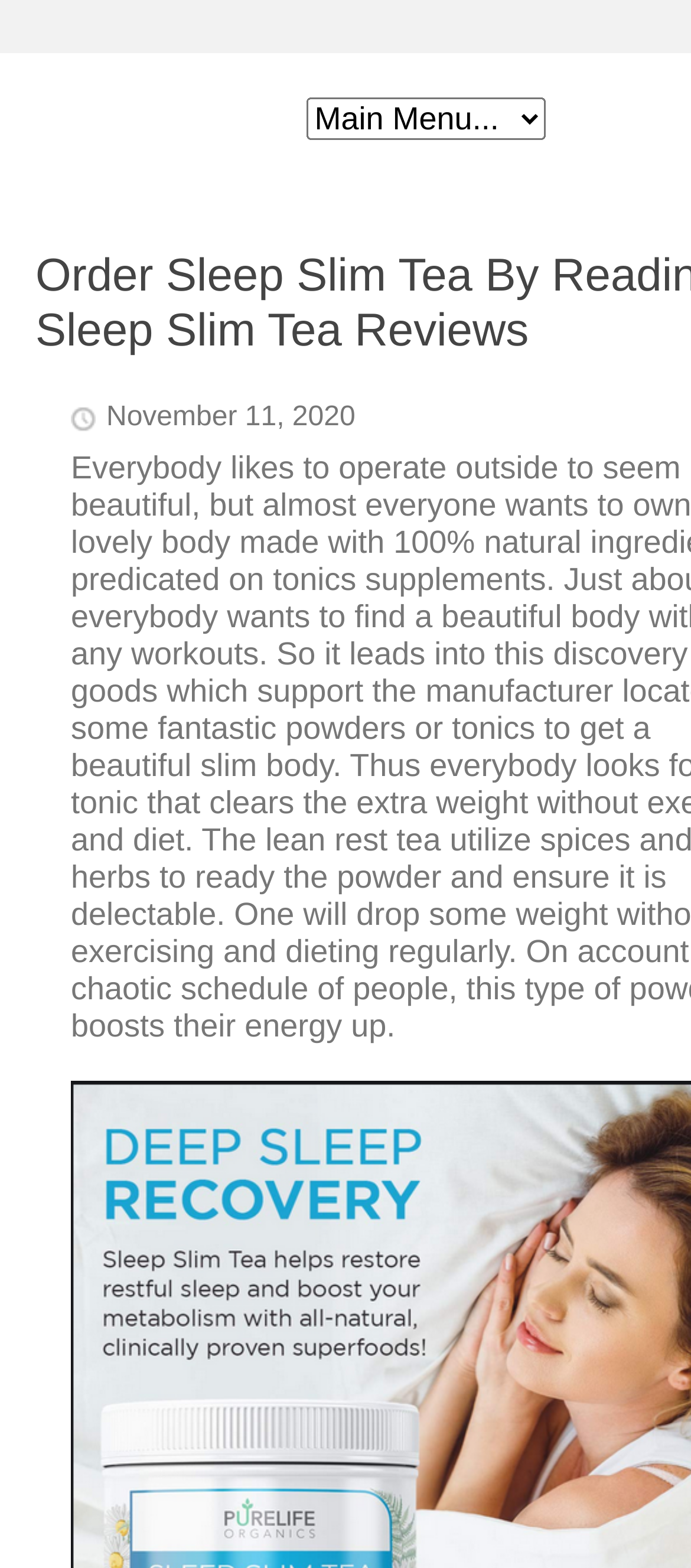Please find the bounding box for the UI component described as follows: "Terms & Conditions".

None